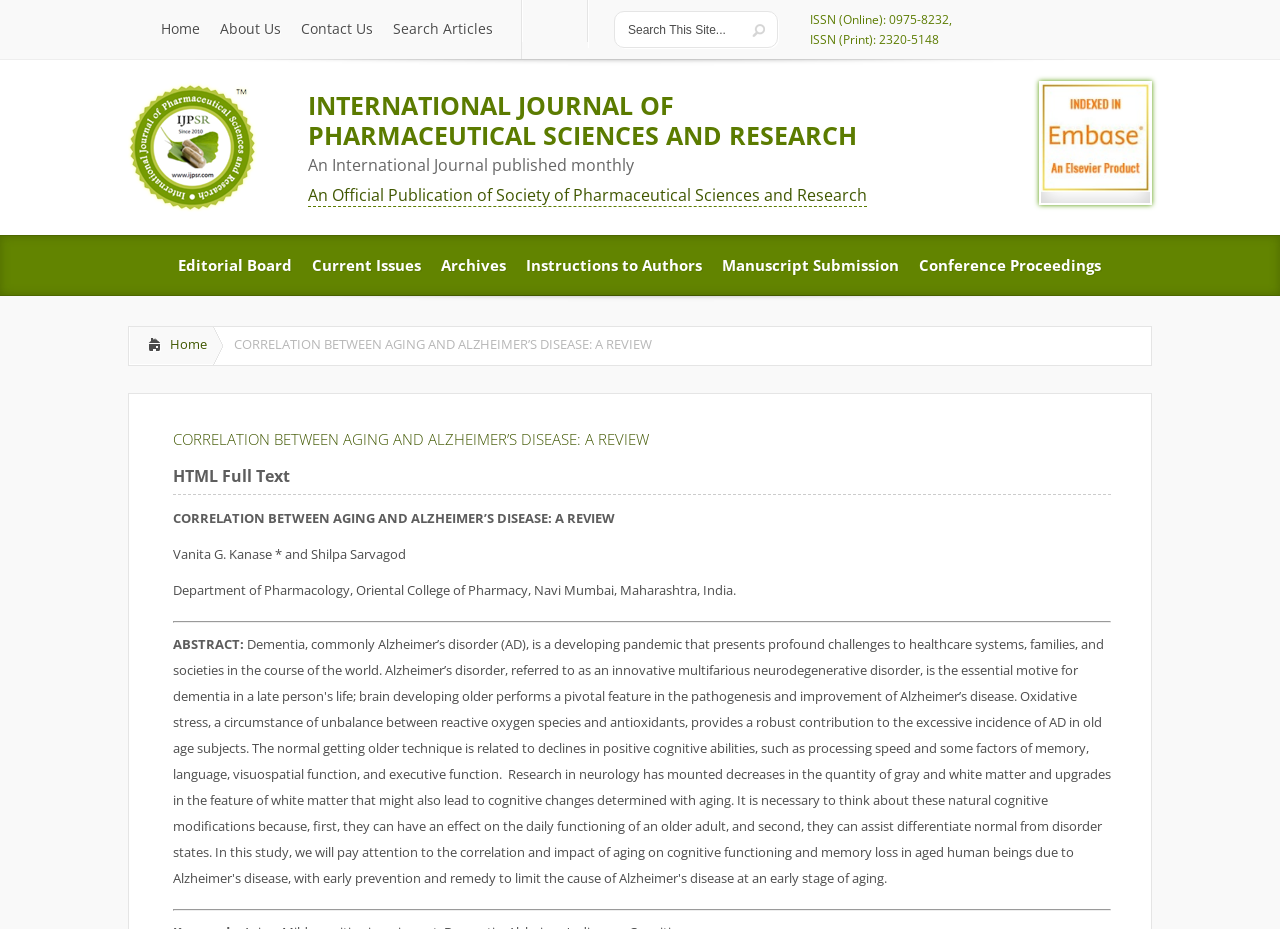Could you locate the bounding box coordinates for the section that should be clicked to accomplish this task: "Read current issues".

[0.236, 0.254, 0.337, 0.318]